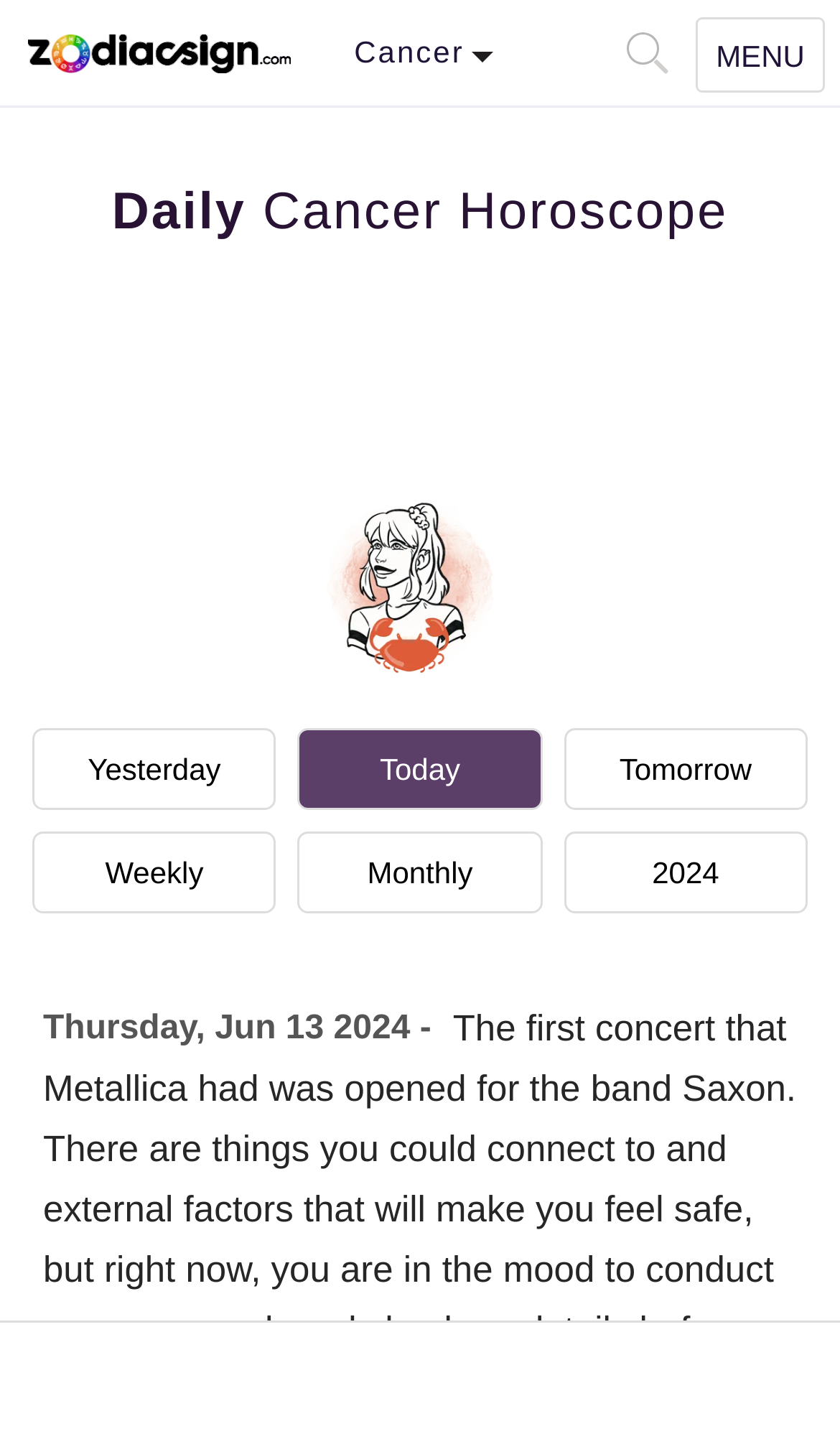Determine the coordinates of the bounding box that should be clicked to complete the instruction: "Open navigation menu". The coordinates should be represented by four float numbers between 0 and 1: [left, top, right, bottom].

[0.828, 0.012, 0.982, 0.064]